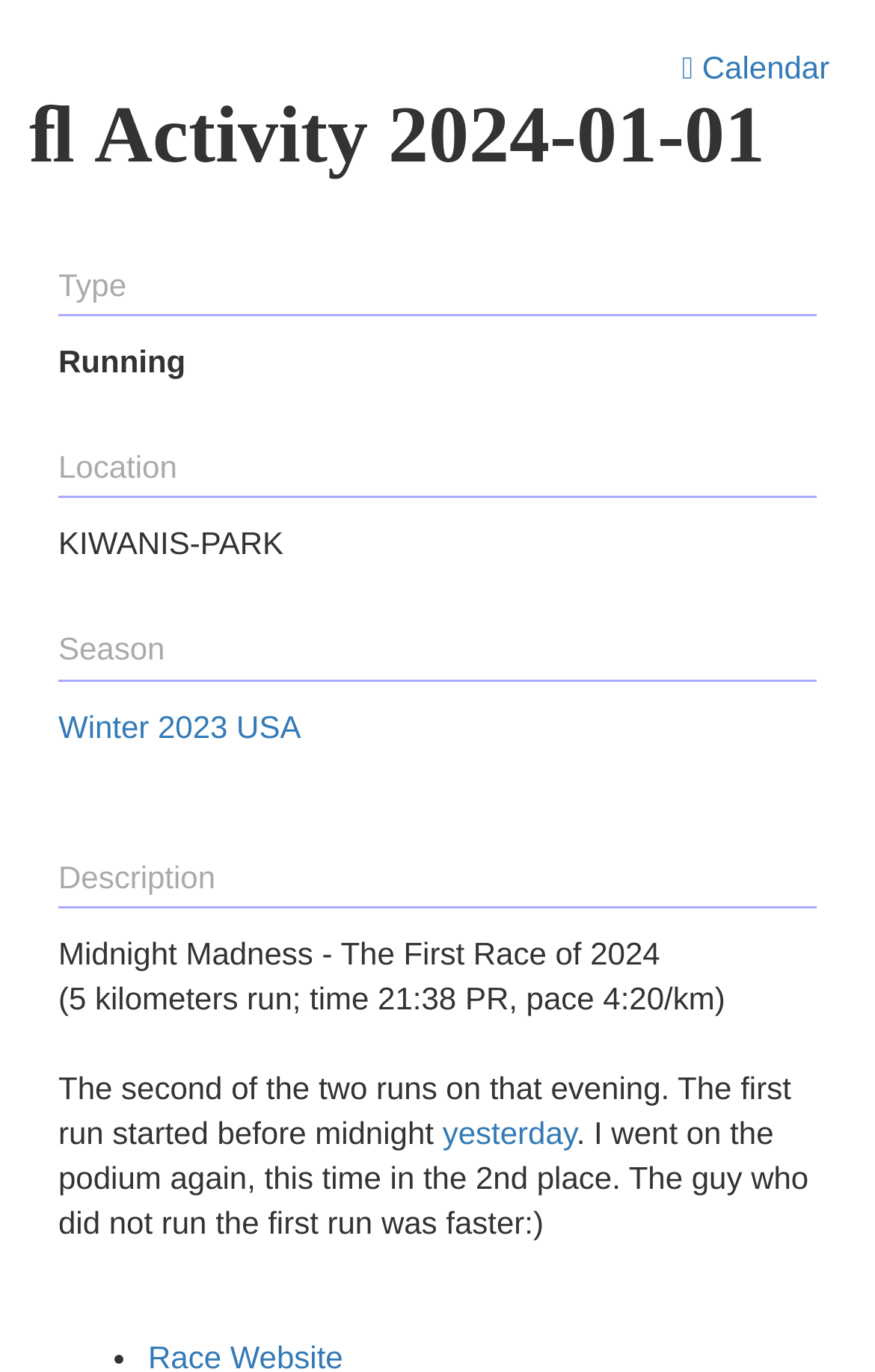Based on the element description, predict the bounding box coordinates (top-left x, top-left y, bottom-right x, bottom-right y) for the UI element in the screenshot: yesterday

[0.506, 0.813, 0.659, 0.839]